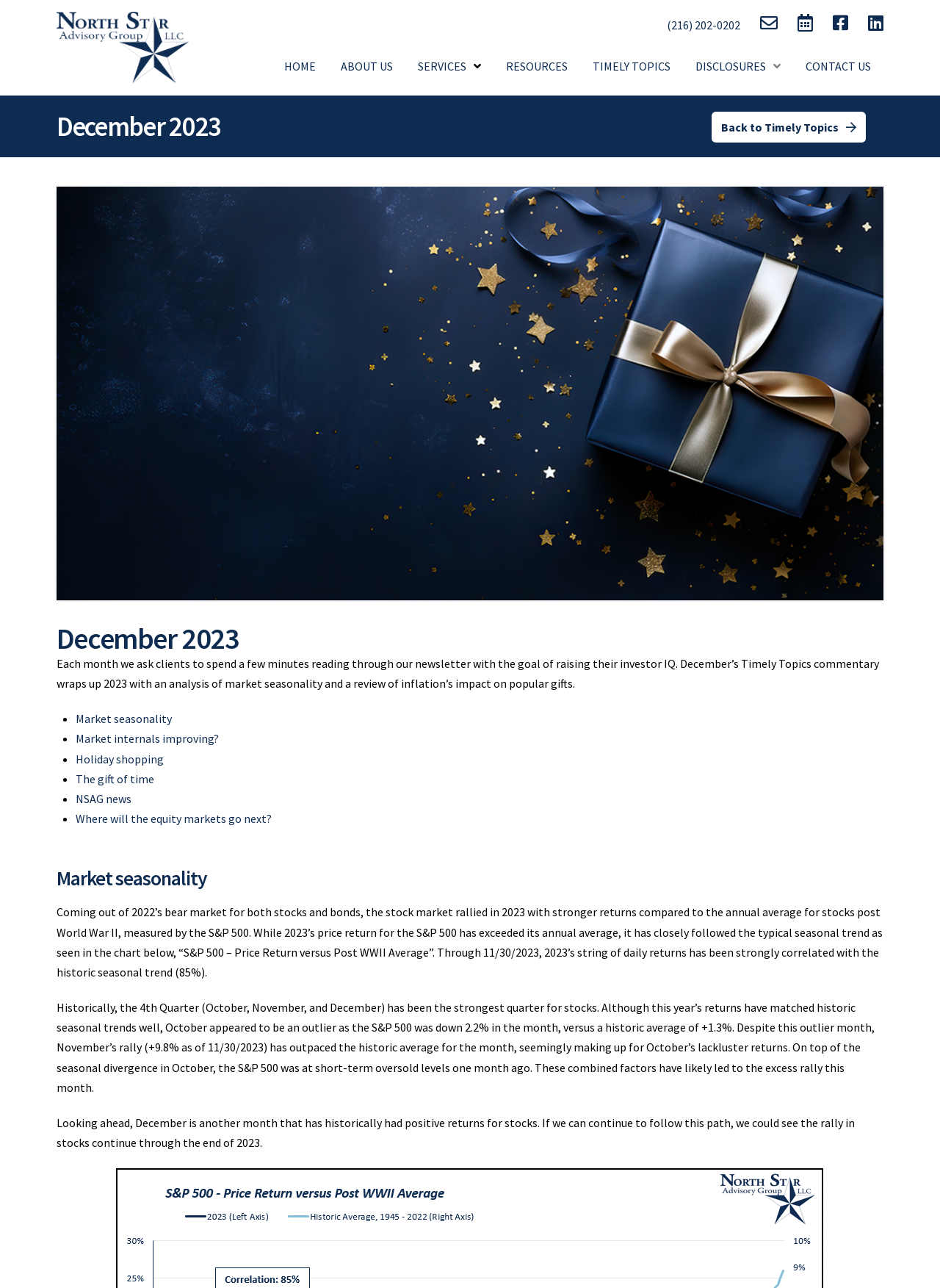Using the image as a reference, answer the following question in as much detail as possible:
What is the main topic of the webpage?

I inferred the main topic by analyzing the heading elements and the content of the webpage. The heading 'December 2023' and the links 'Back to Timely Topics' and 'Timely Topics' suggest that the main topic is related to Timely Topics.